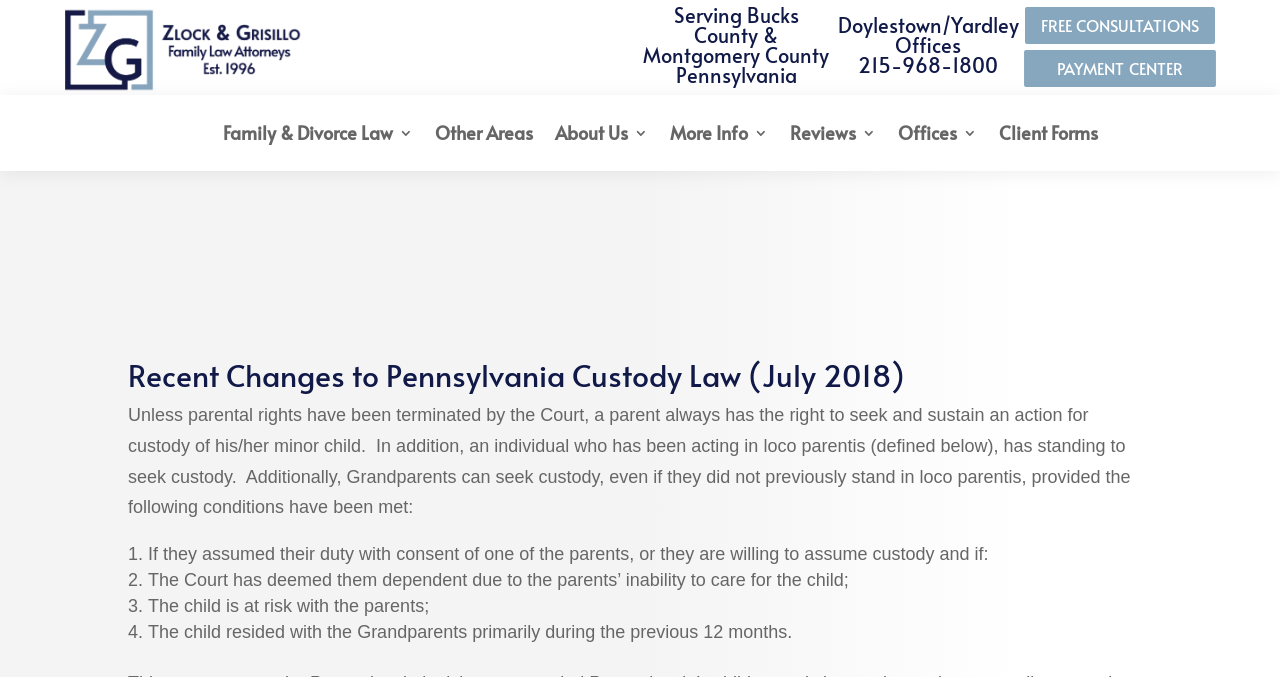What is the name of the law firm?
Answer the question based on the image using a single word or a brief phrase.

Zlock & Grisillo